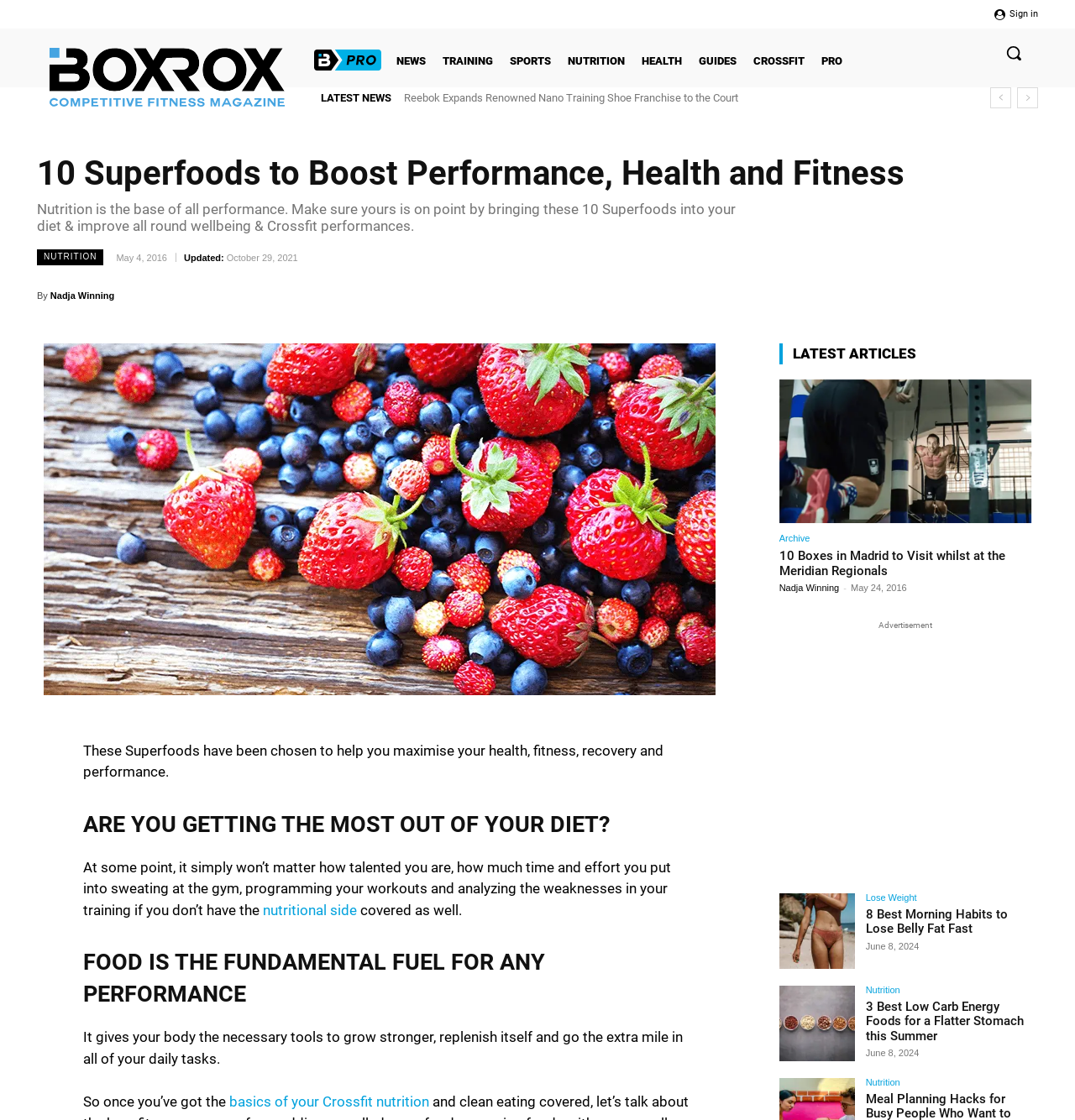Please respond to the question using a single word or phrase:
What type of diet is mentioned in the article?

Plant-based diet